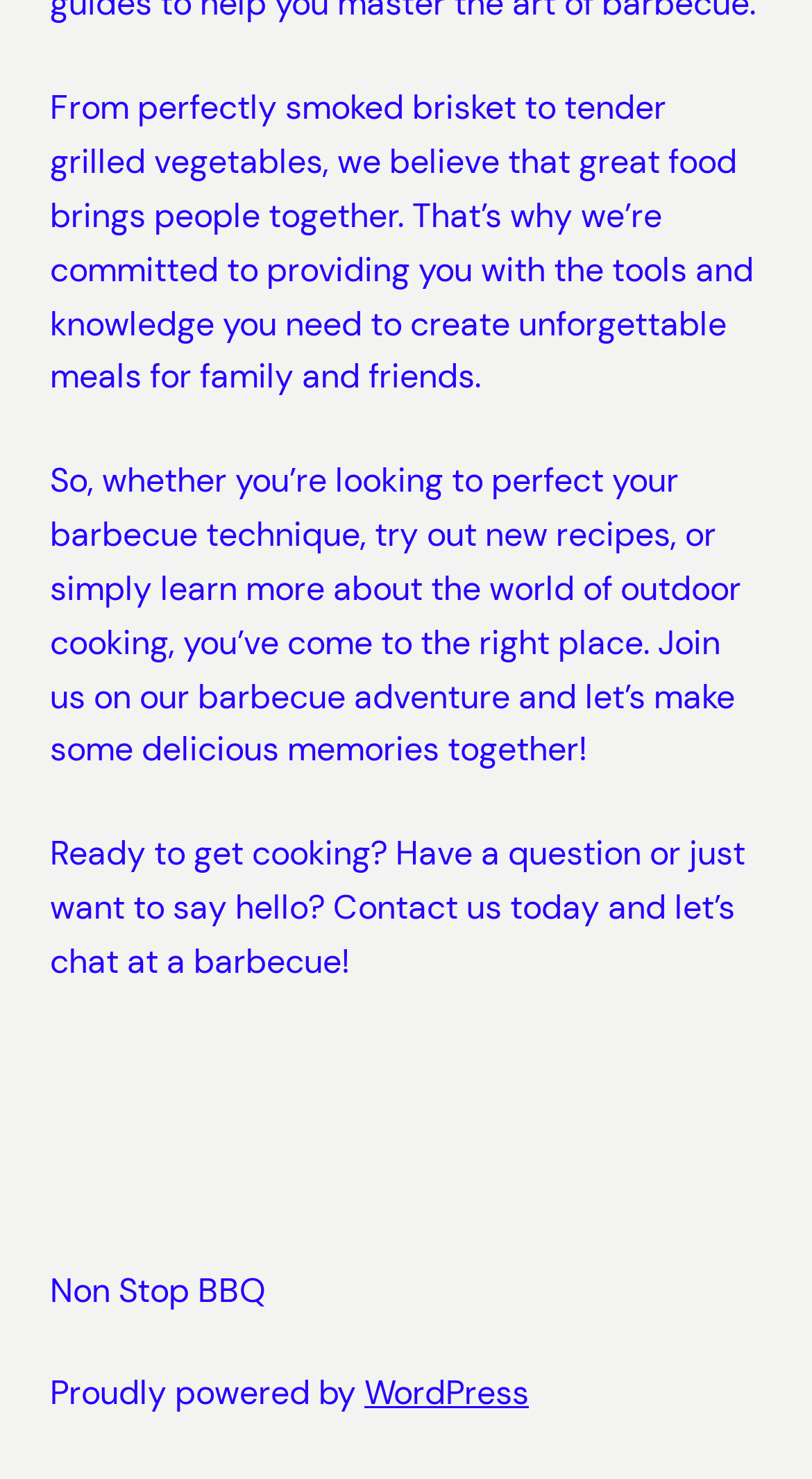Based on the image, please respond to the question with as much detail as possible:
What is the main theme of this website?

The main theme of this website is barbecue, as indicated by the text 'From perfectly smoked brisket to tender grilled vegetables...' and the overall tone of the website, which suggests a focus on outdoor cooking and sharing meals with others.